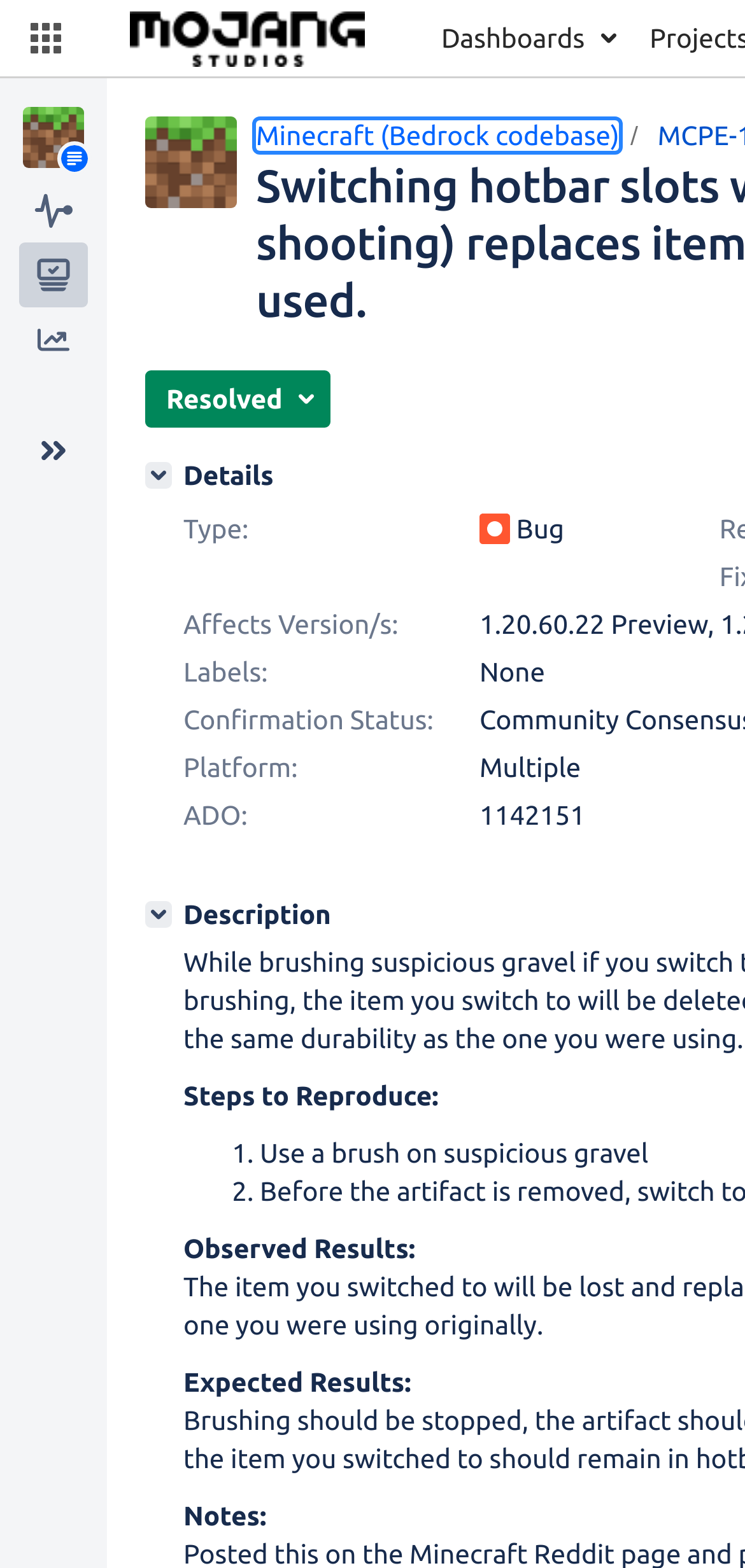Identify the bounding box coordinates for the element you need to click to achieve the following task: "View Details". Provide the bounding box coordinates as four float numbers between 0 and 1, in the form [left, top, right, bottom].

[0.195, 0.295, 0.231, 0.312]